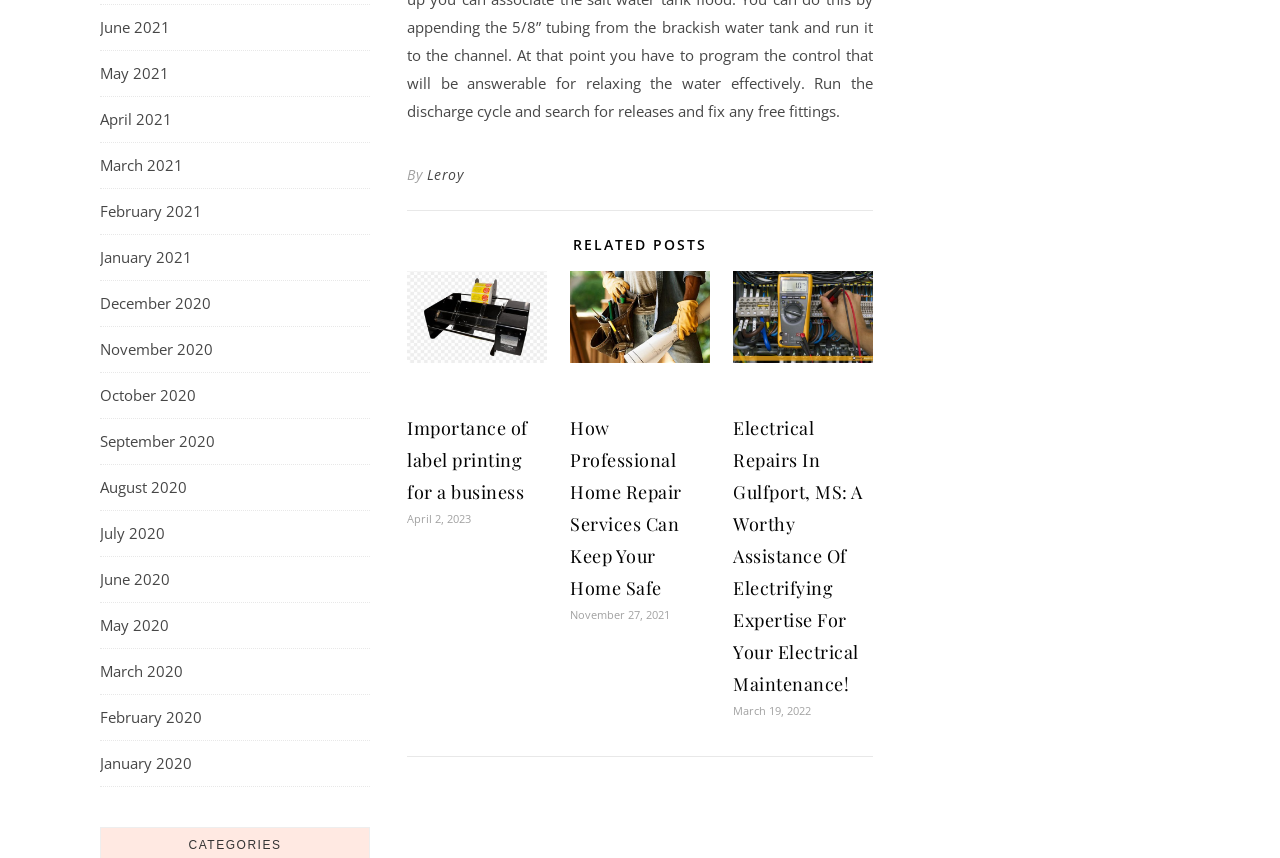How many related posts are listed?
Using the image, elaborate on the answer with as much detail as possible.

I looked at the section labeled 'RELATED POSTS' and counted the number of links and headings, which totals 3 related posts.